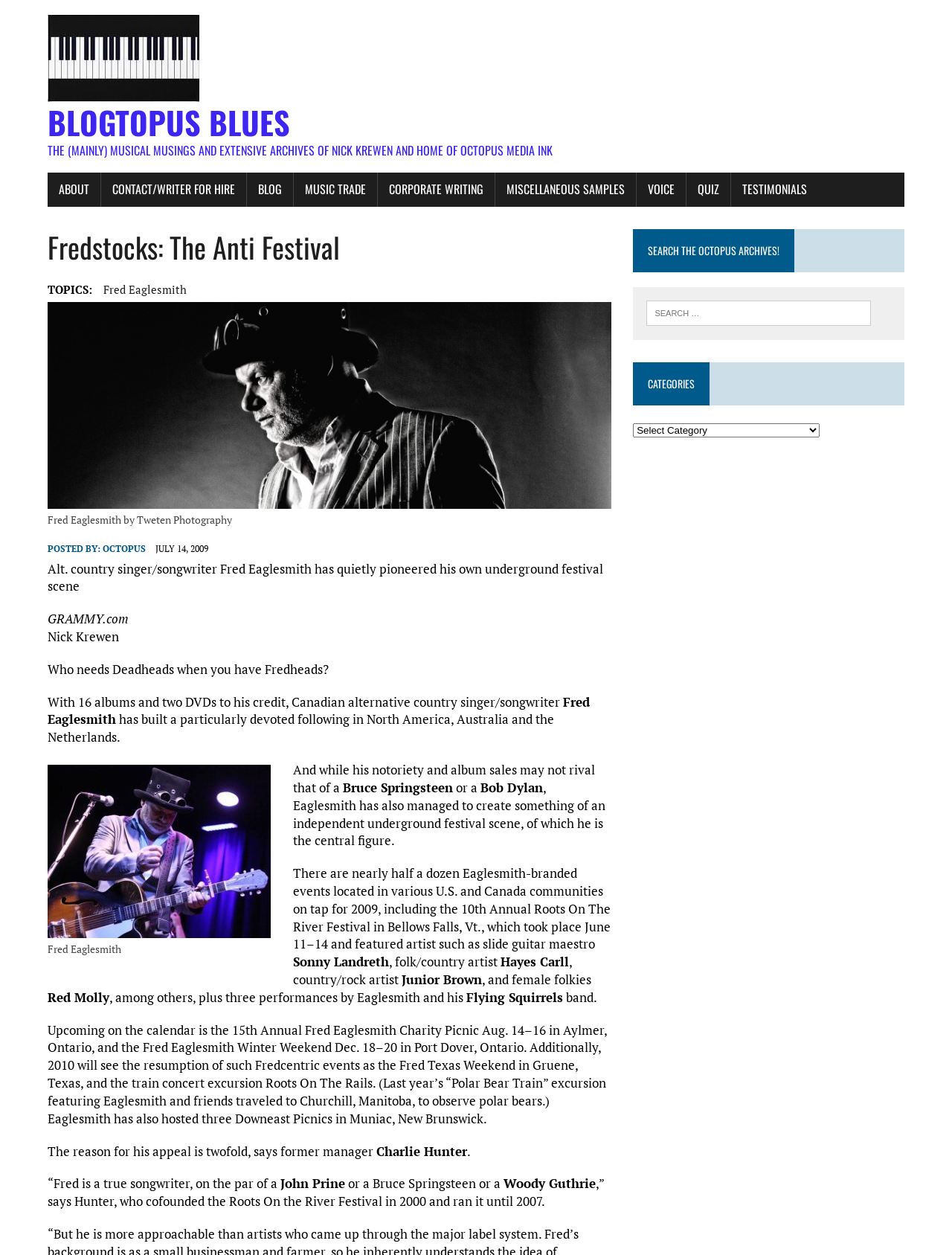What is the name of the event mentioned in the webpage that took place in Bellows Falls, Vt.?
Could you answer the question in a detailed manner, providing as much information as possible?

I found the answer by looking at the static text 'including the 10th Annual Roots On The River Festival in Bellows Falls, Vt.' which mentions the name of the event.